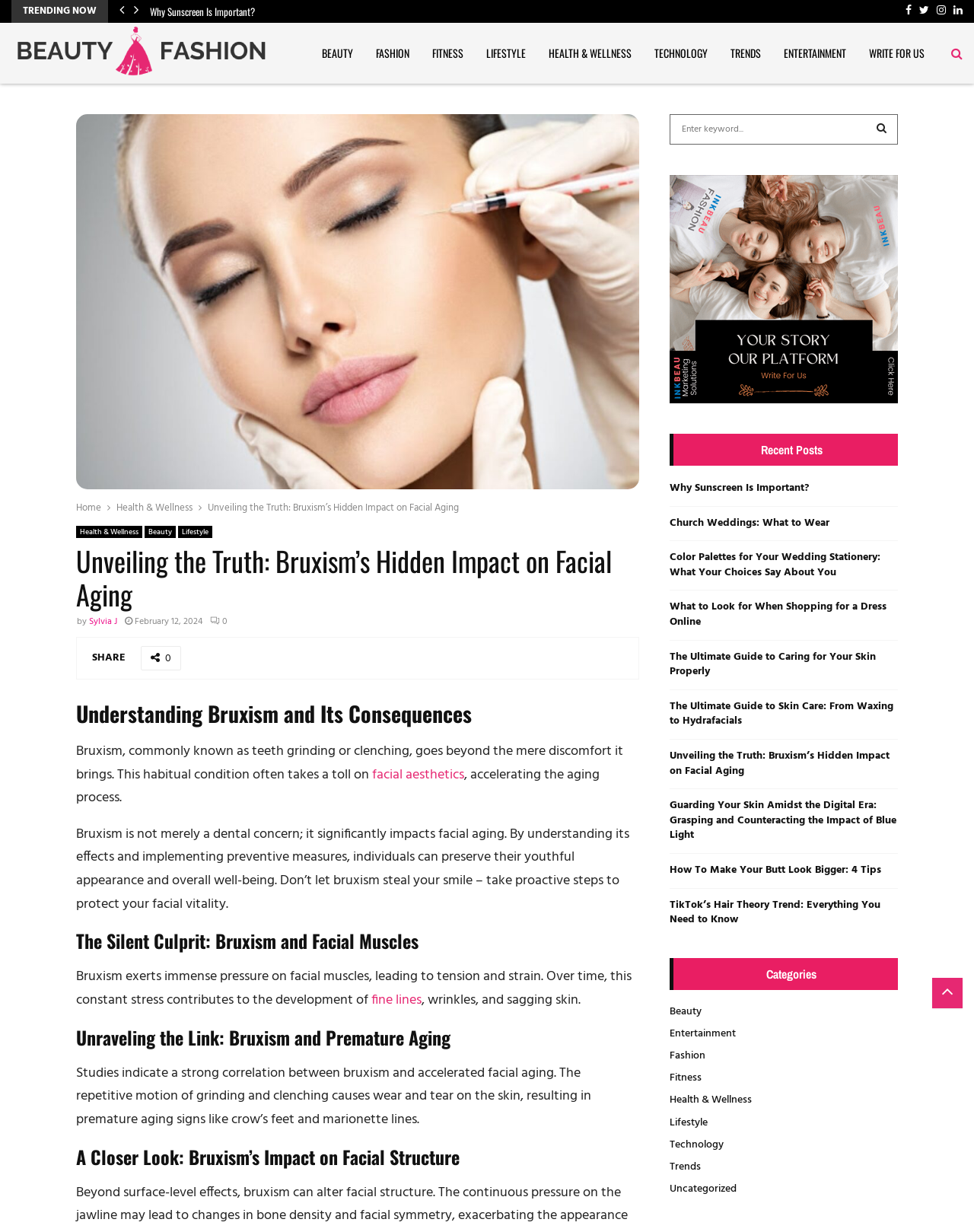Give a concise answer using only one word or phrase for this question:
What is the author of the article 'Unveiling the Truth: Bruxism’s Hidden Impact on Facial Aging'?

Sylvia J